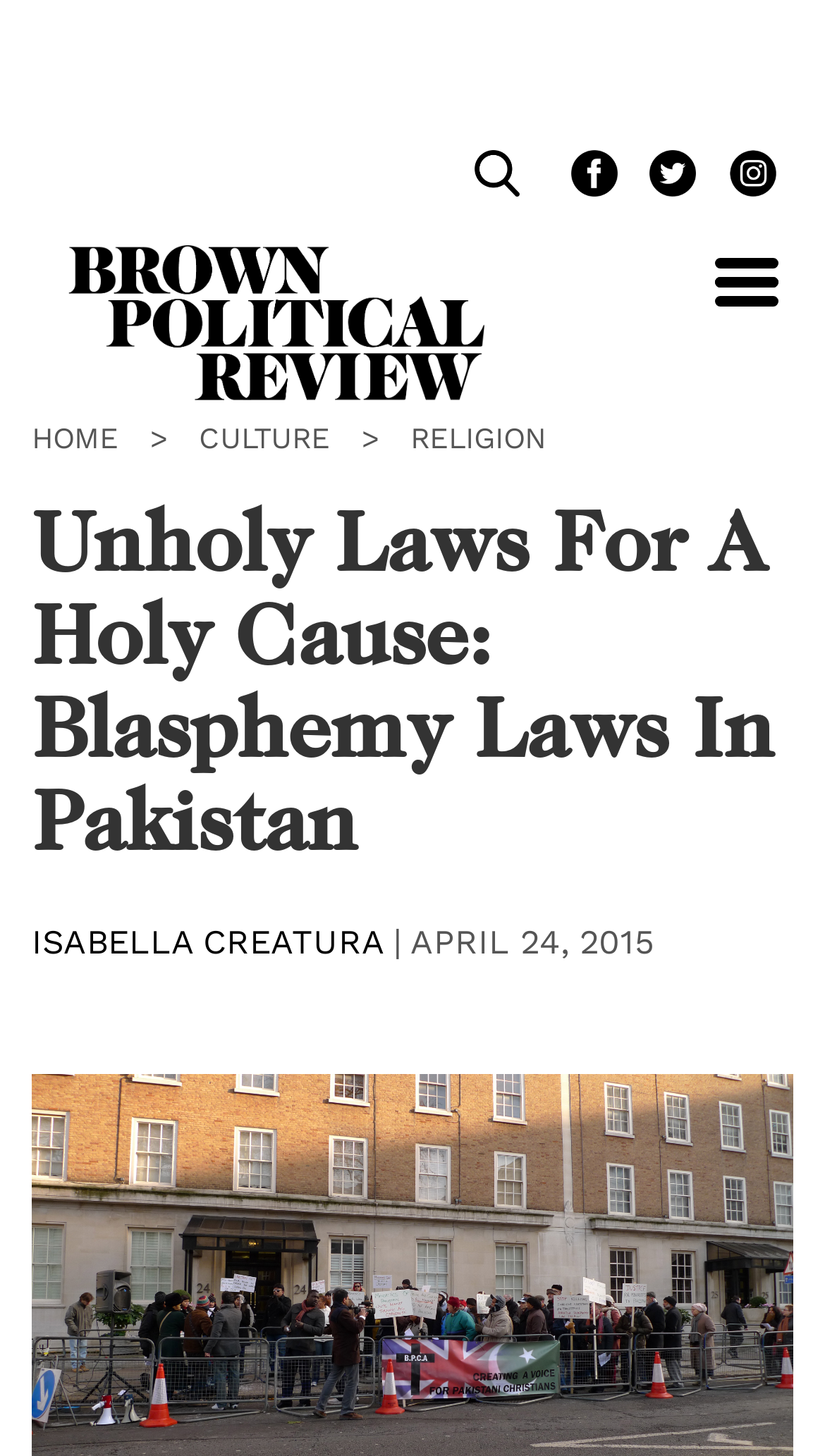Produce an extensive caption that describes everything on the webpage.

The webpage appears to be an article from the Brown Political Review, with the title "Unholy Laws For A Holy Cause: Blasphemy Laws In Pakistan". At the top left corner, there is a Brown Political Review logo, which is a link to the homepage. Next to the logo, there are navigation links to different sections, including "HOME", "CULTURE", and "RELIGION".

On the top right corner, there are social media icons for Facebook, Twitter, and Instagram. Below these icons, there is a search bar. A "Toggle navigation" button is located at the top right corner, which controls the navigation menu.

The main content of the article is a long piece of text, which discusses the life of aif-ul-Malook, who lives in fear of death due to daily threats and has spent weeks in the hospital due to anxiety-related heart issues. The article is written by Isabella Creatura and was published on April 24, 2015.